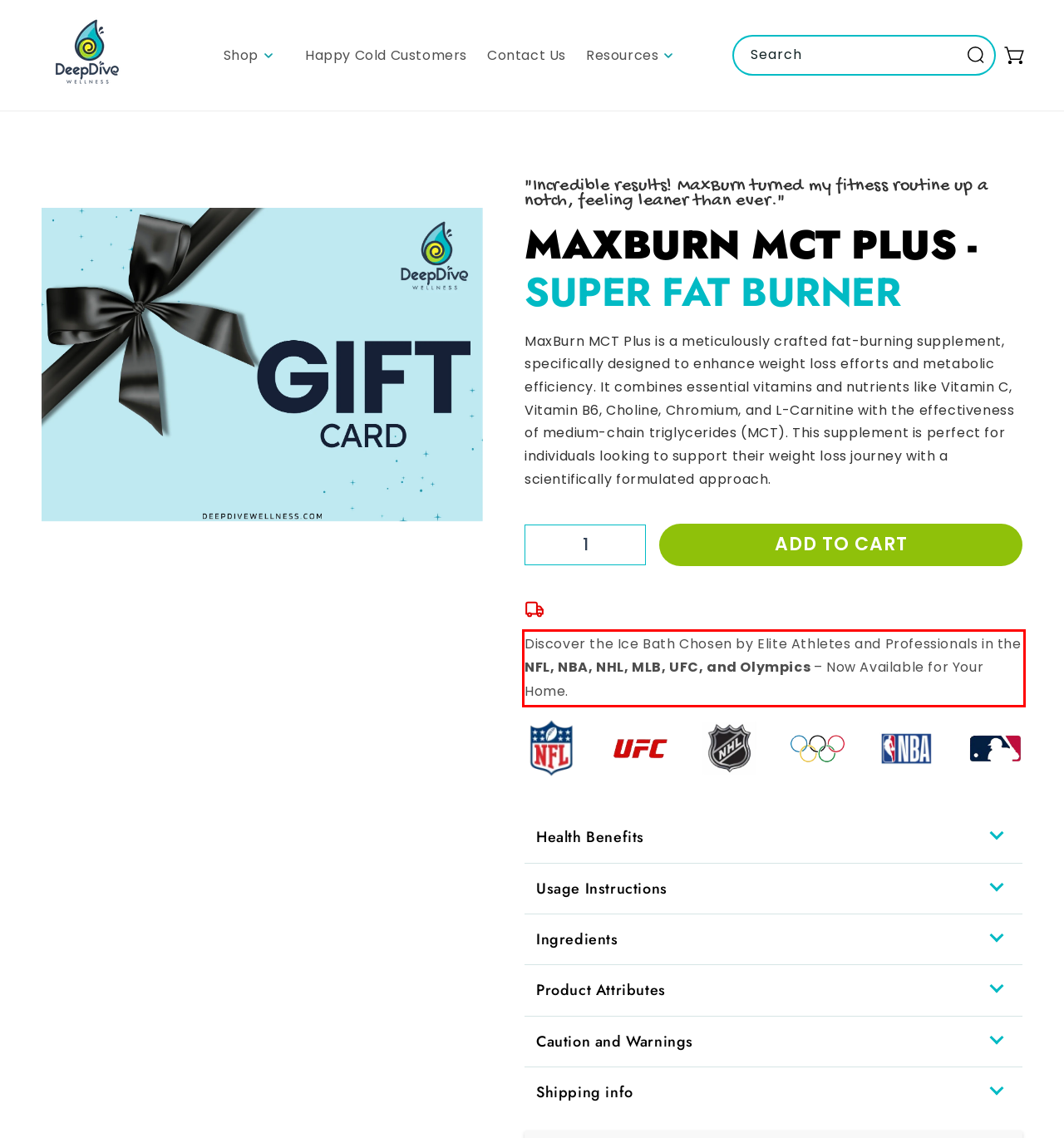Given a webpage screenshot, identify the text inside the red bounding box using OCR and extract it.

Discover the Ice Bath Chosen by Elite Athletes and Professionals in the NFL, NBA, NHL, MLB, UFC, and Olympics – Now Available for Your Home.